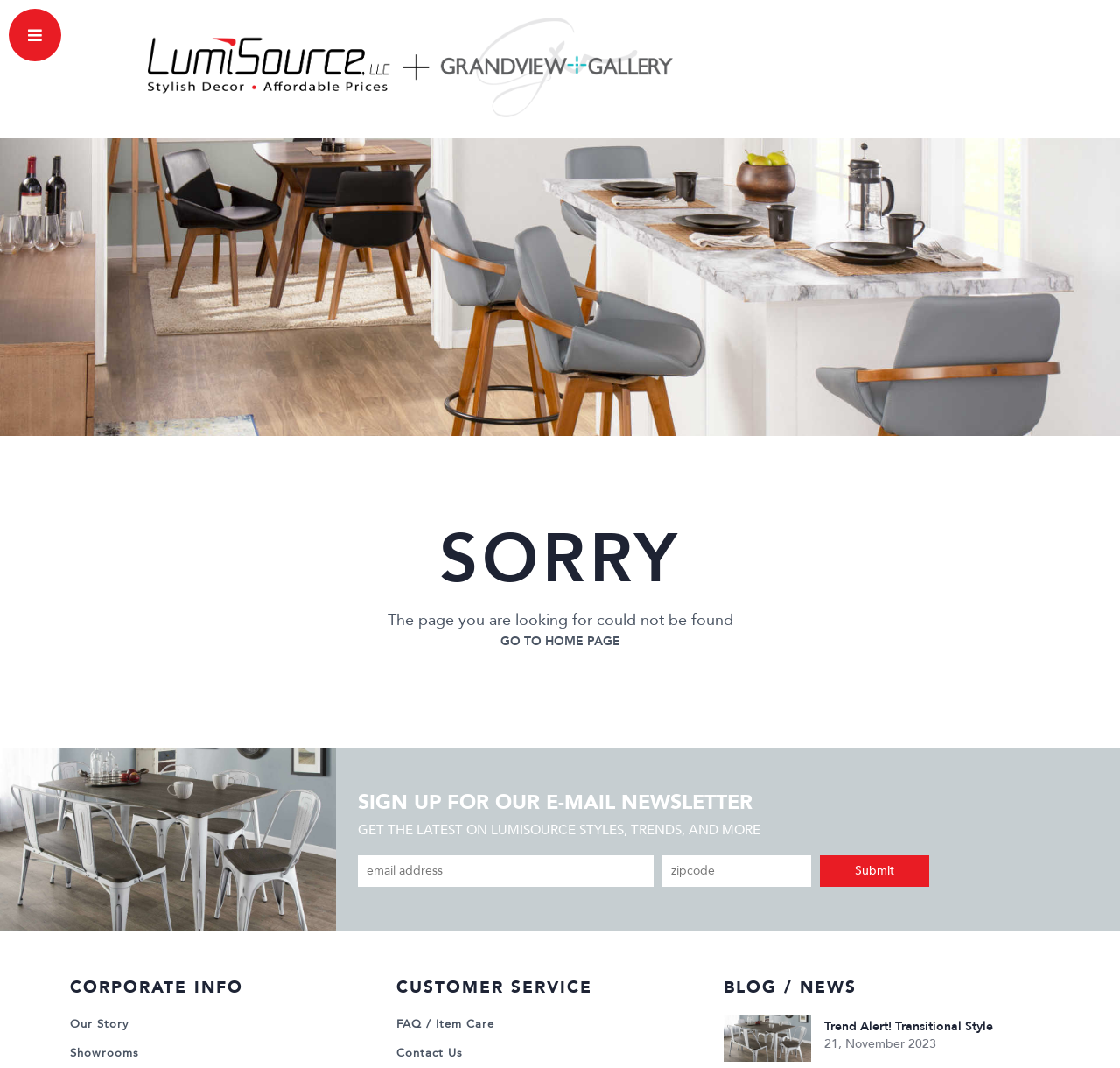Can you specify the bounding box coordinates for the region that should be clicked to fulfill this instruction: "View Our Story".

[0.062, 0.951, 0.115, 0.966]